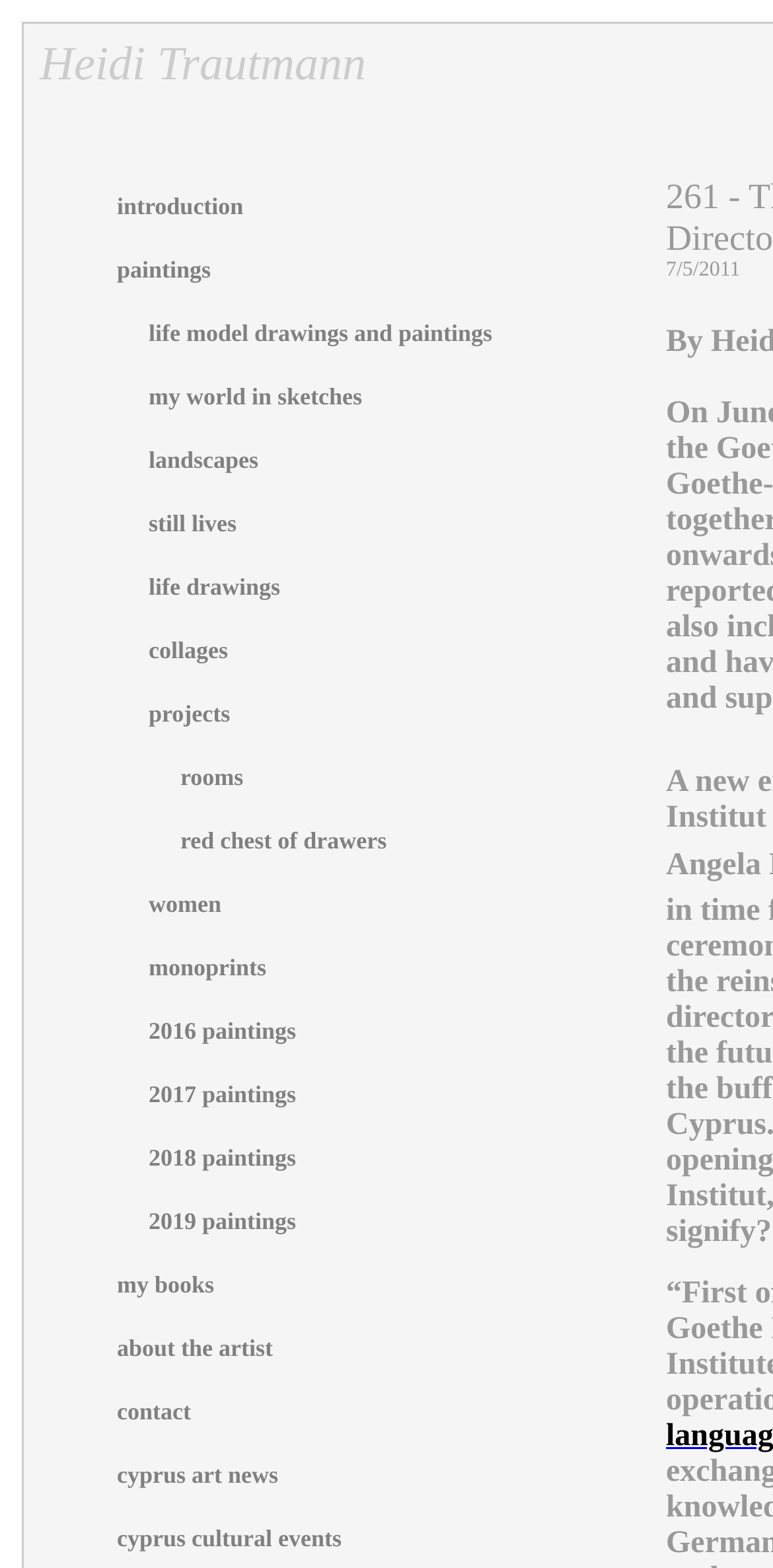Please find the bounding box coordinates of the element that you should click to achieve the following instruction: "explore paintings". The coordinates should be presented as four float numbers between 0 and 1: [left, top, right, bottom].

[0.136, 0.152, 0.28, 0.192]